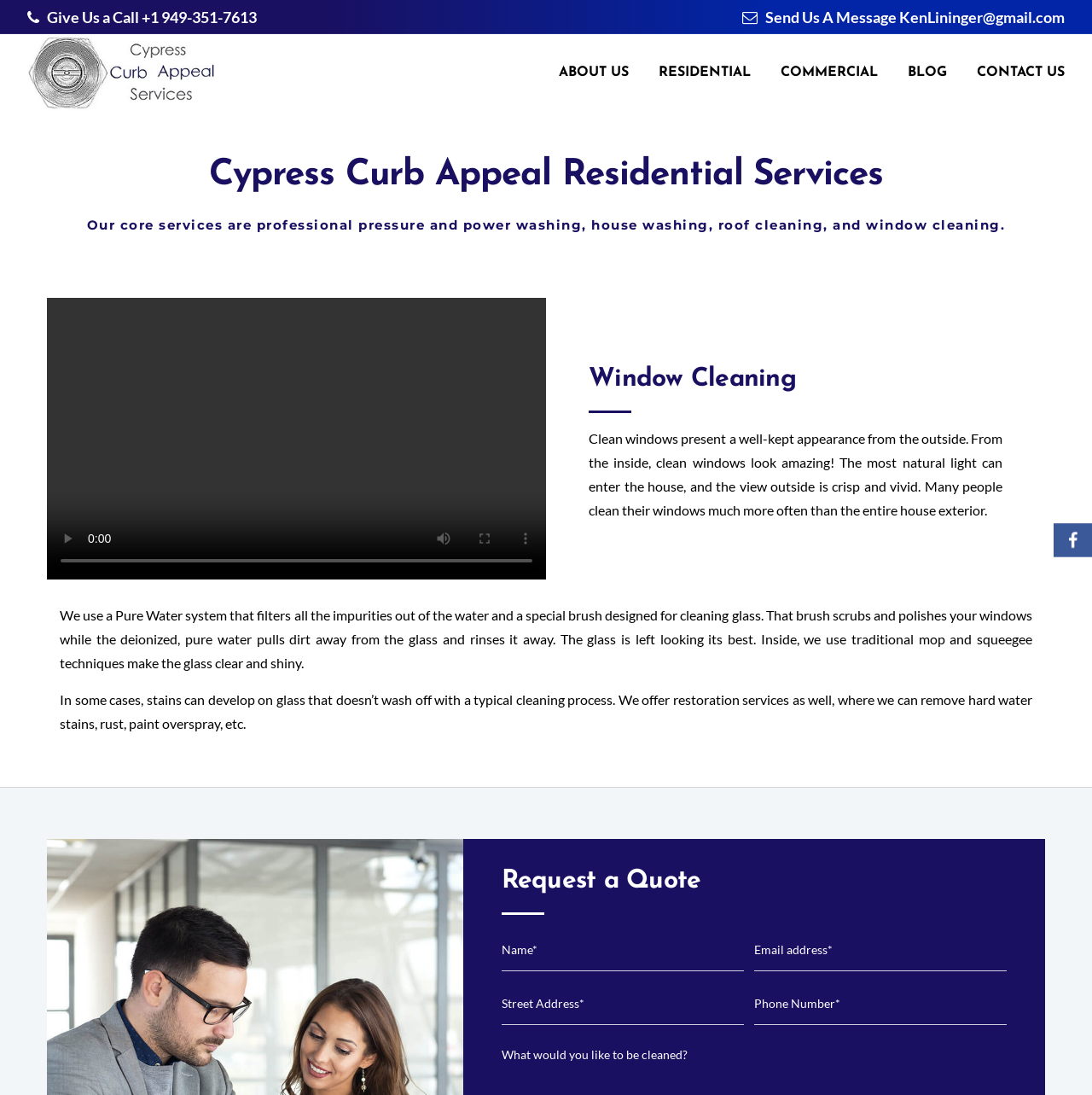Please provide the bounding box coordinates in the format (top-left x, top-left y, bottom-right x, bottom-right y). Remember, all values are floating point numbers between 0 and 1. What is the bounding box coordinate of the region described as: name="your-email" placeholder="Email address*"

[0.69, 0.848, 0.922, 0.887]